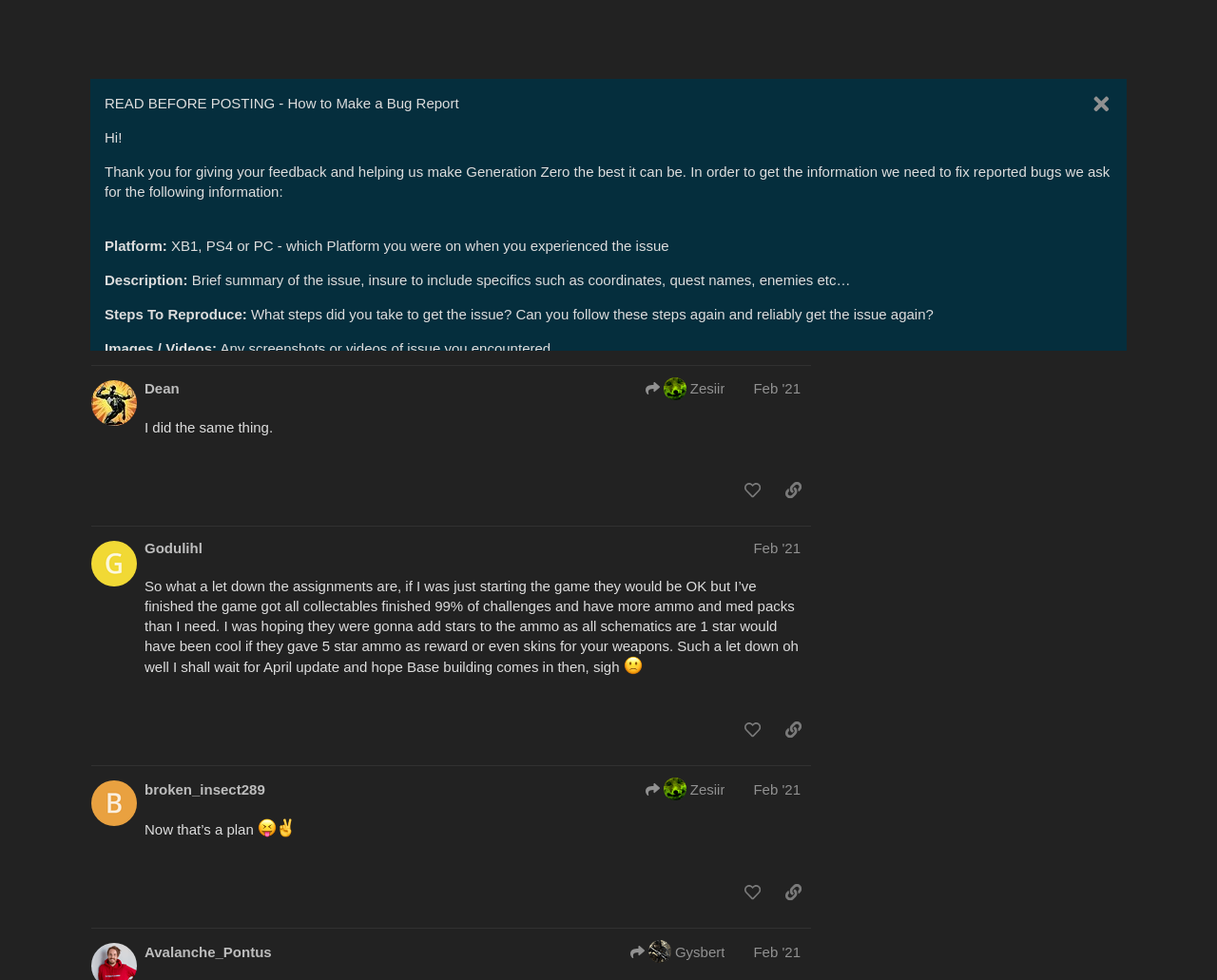What is the name of the forum?
Using the information from the image, answer the question thoroughly.

The name of the forum can be found in the header section of the webpage, where it is written as 'Generation Zero Forum'.